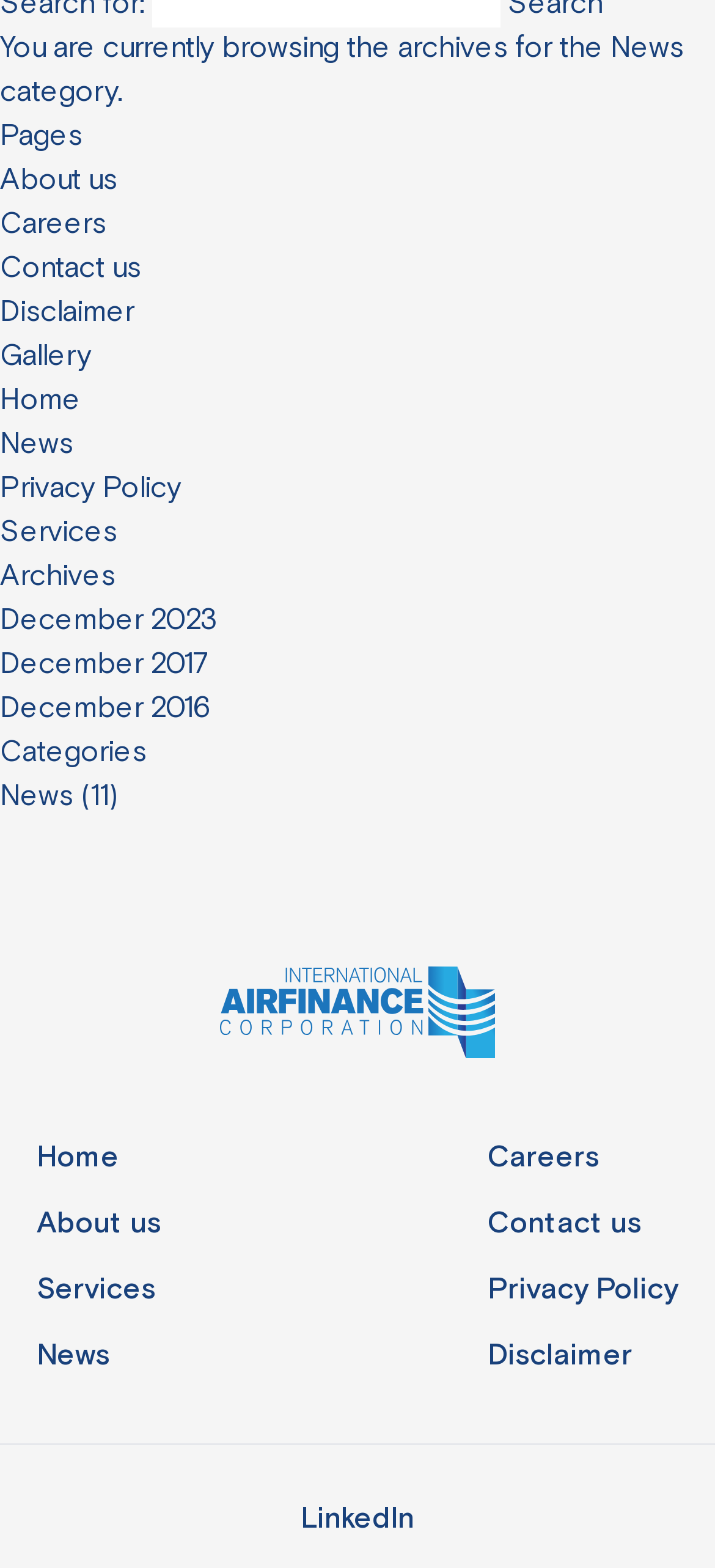Using the information in the image, could you please answer the following question in detail:
What is the current browsing category?

The current browsing category is 'News' as indicated by the StaticText element 'You are currently browsing the archives for the News category.' at the top of the webpage.